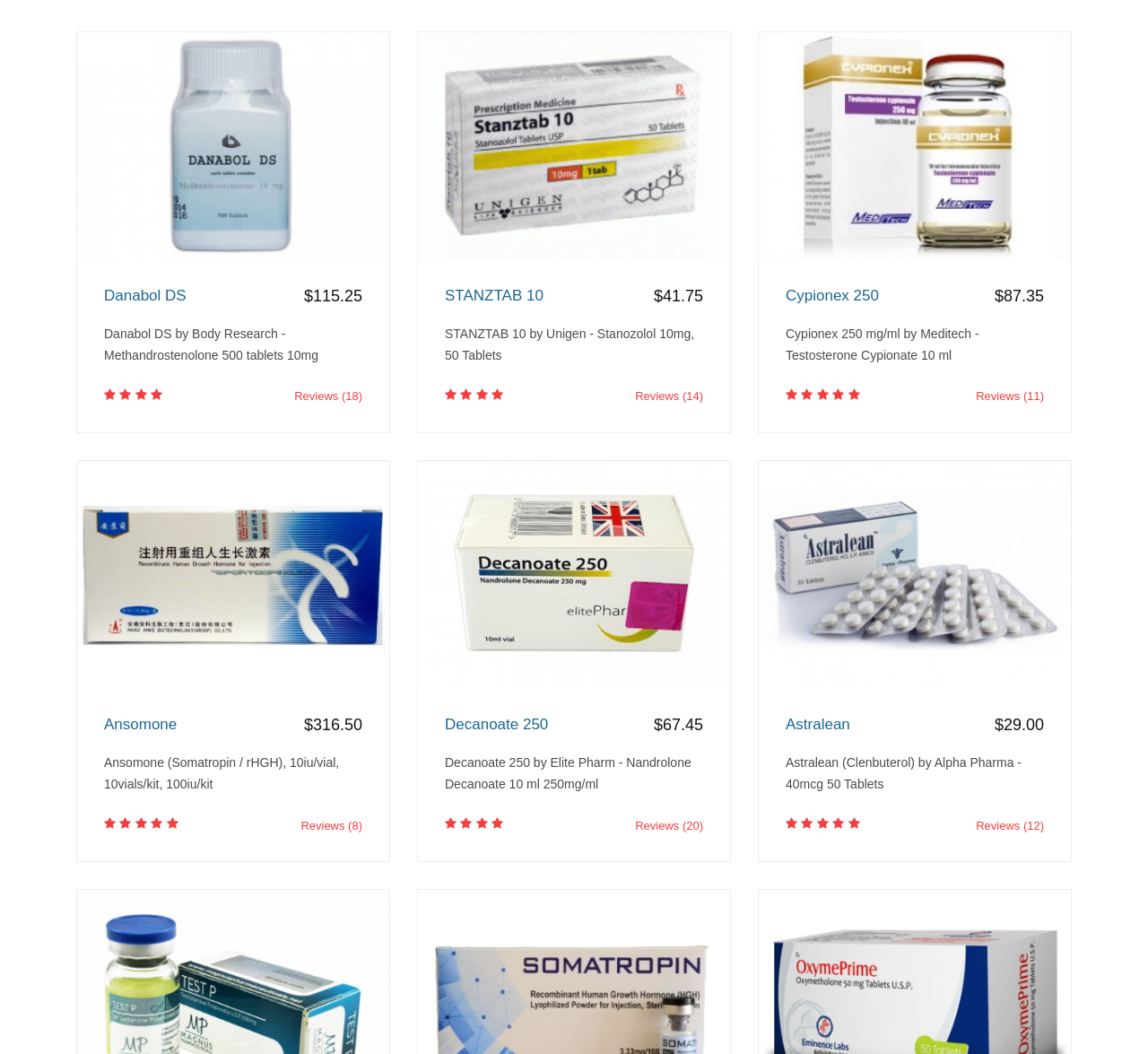Using the provided element description: "Danabol DS", identify the bounding box coordinates. The coordinates should be four floats between 0 and 1 in the order [left, top, right, bottom].

[0.091, 0.272, 0.316, 0.289]